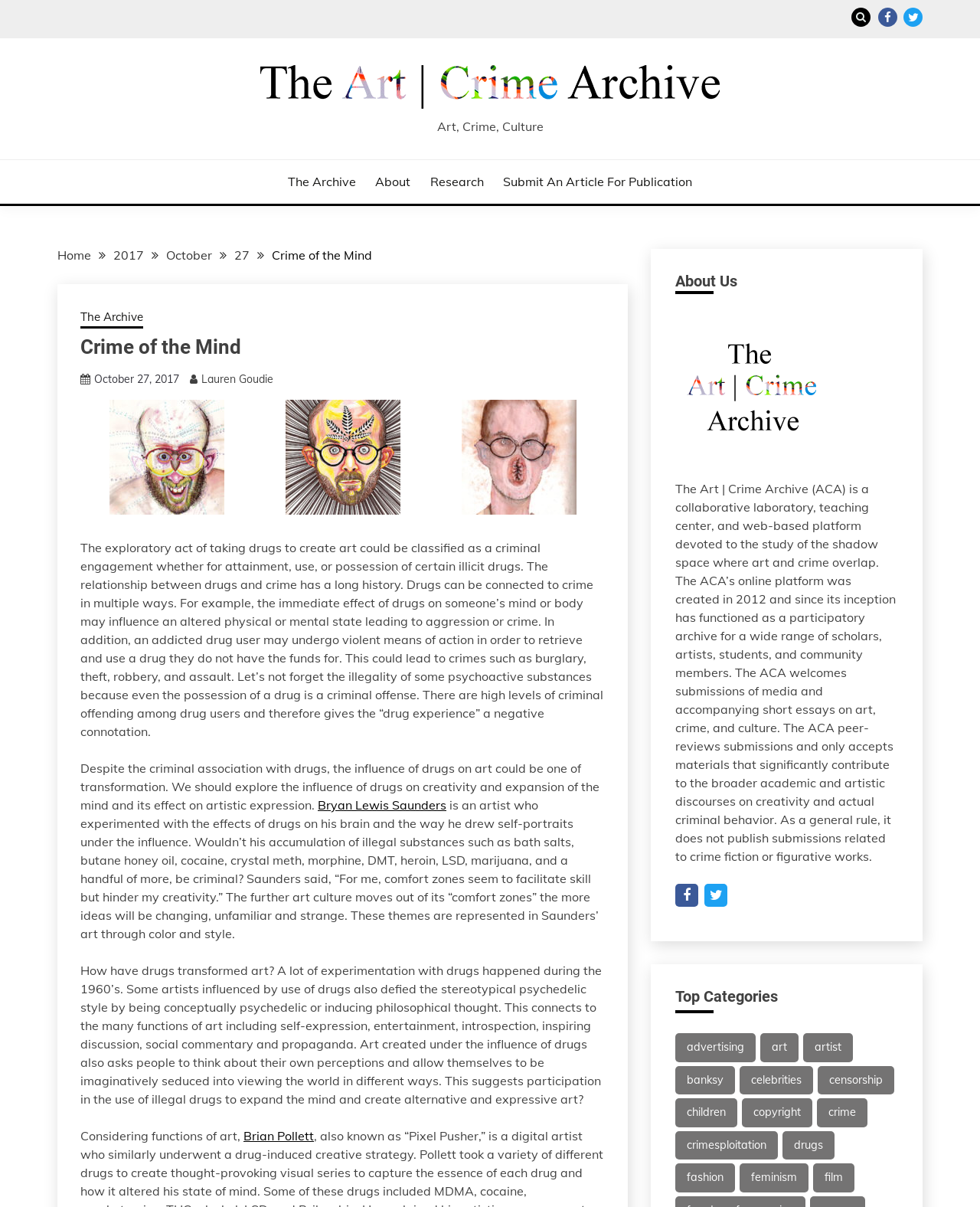Identify the bounding box coordinates for the element you need to click to achieve the following task: "Follow the link to the art category". Provide the bounding box coordinates as four float numbers between 0 and 1, in the form [left, top, right, bottom].

[0.776, 0.856, 0.815, 0.88]